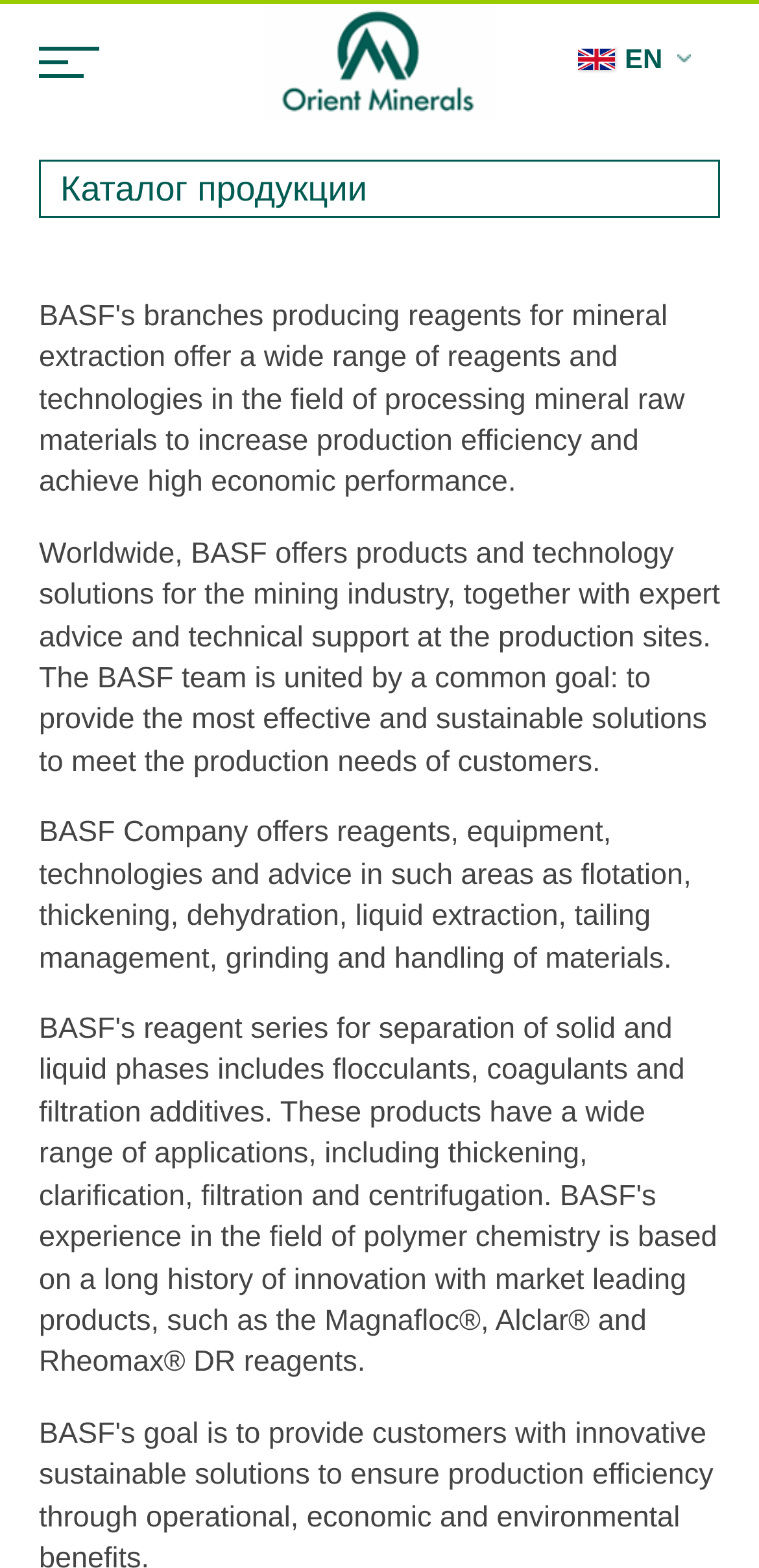Give a detailed explanation of the elements present on the webpage.

The webpage is about Basf and Orient Minerals, with a prominent logo image at the top center, accompanied by a link. Below the logo, there is a horizontal navigation menu with six links: ABOUT, PRODUCTS, NEWS, SERVICE, CONTACTS, and CONTACT US, spanning the entire width of the page.

On the left side, there is a section with contact information, including a phone number and a label "Телефон в г. Рудный:". The phone number is broken down into three parts, with the area code and the rest of the number separated.

In the main content area, there is a heading "Каталог продукции" (Catalog of Products) at the top. Below it, there are two paragraphs of text describing the services and products offered by BASF Company, including reagents, equipment, technologies, and advice in areas such as flotation, thickening, and tailing management.

At the top right corner, there are two links for language selection: English and Русский (Russian), each accompanied by a flag icon. There is also a smaller image at the top right corner, which appears to be a secondary logo or icon.

Overall, the webpage has a clean and organized structure, with clear headings and concise text, making it easy to navigate and understand the content.